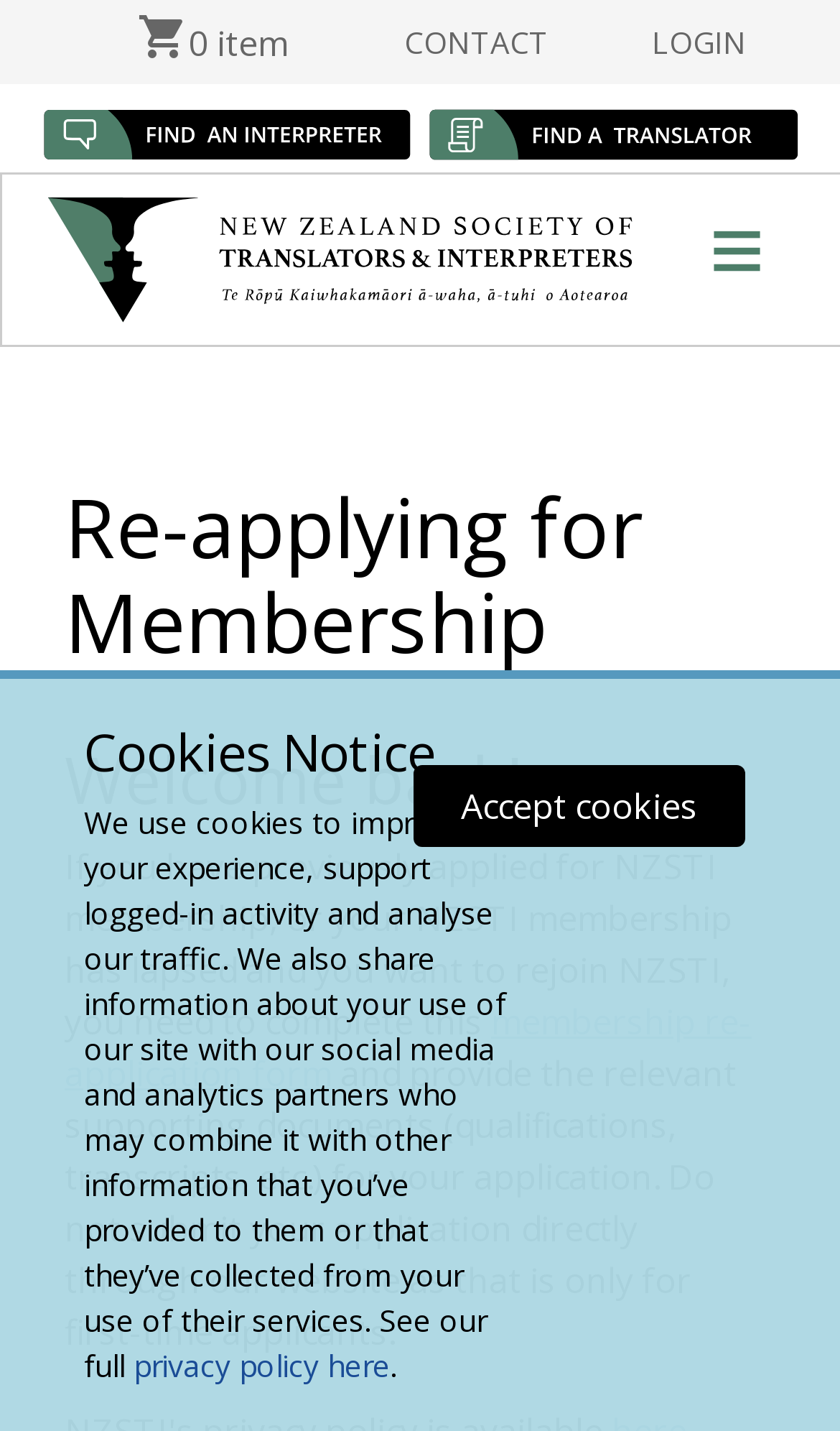Please find and report the bounding box coordinates of the element to click in order to perform the following action: "Search for a Translator". The coordinates should be expressed as four float numbers between 0 and 1, in the format [left, top, right, bottom].

[0.509, 0.075, 0.95, 0.116]